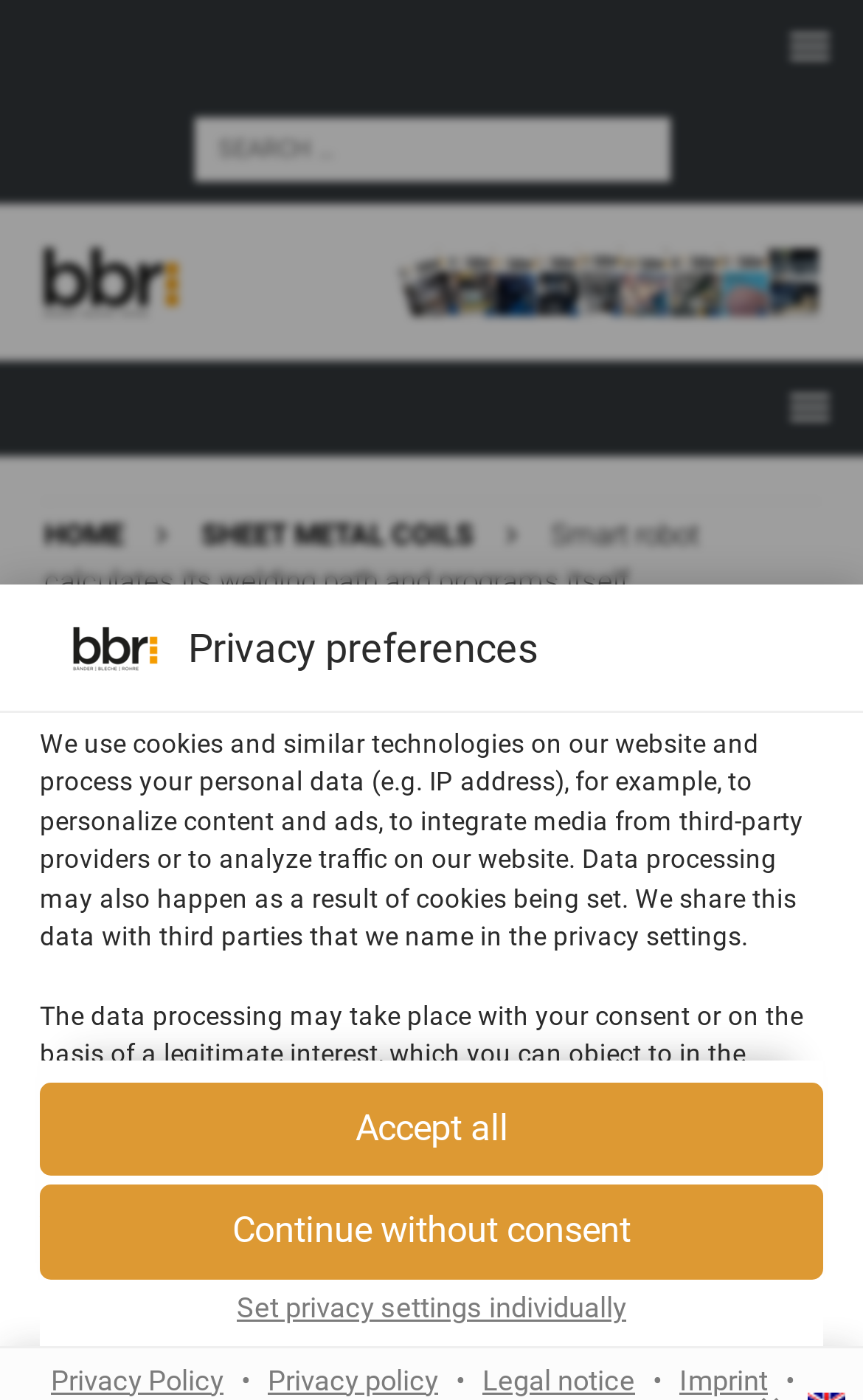What is the relationship between cookies and data processing?
Refer to the image and provide a concise answer in one word or phrase.

Cookies are used for data processing